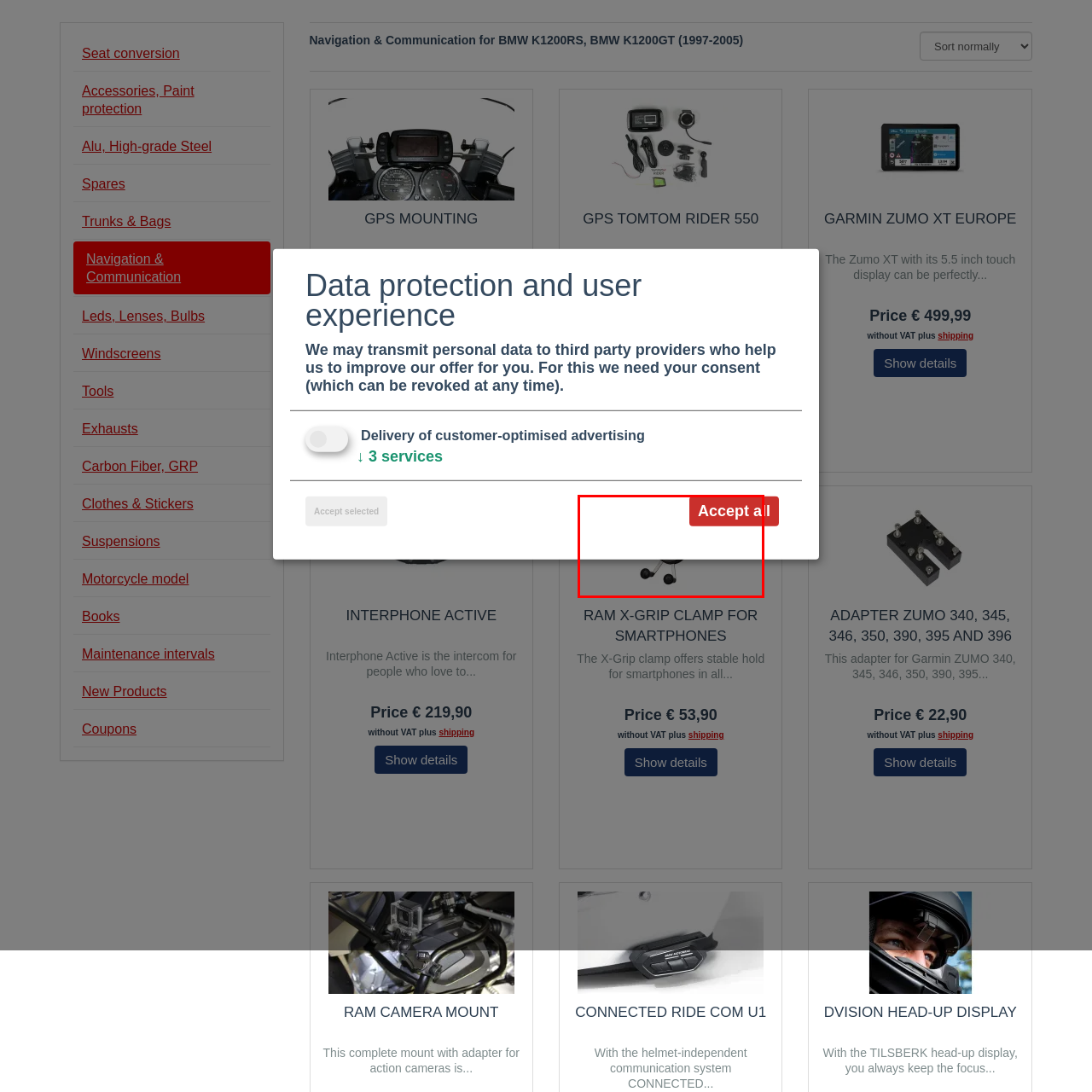Observe the highlighted image and answer the following: What is the price of the product?

€53.90